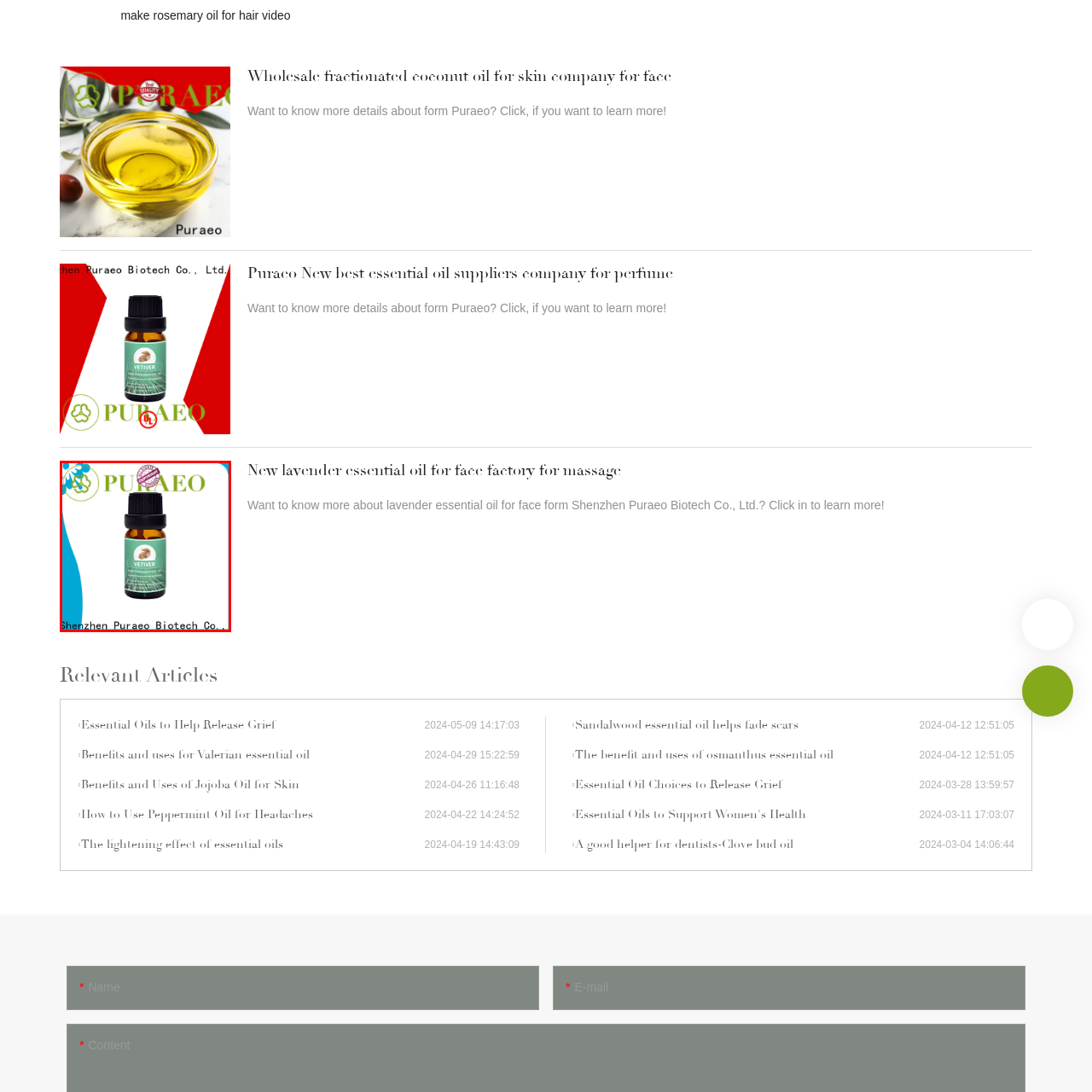Describe extensively the visual content inside the red marked area.

The image features a bottle of Vetiver essential oil, prominently labeled and produced by Shenzhen Puraeo Biotech Co. The bottle is amber glass, which is commonly used for storing essential oils to protect them from light degradation. The label displays the word "VETIVER," indicating the specific type of essential oil, alongside visuals that suggest its natural origins. Above the bottle, the Puraeo logo is displayed, enhancing brand recognition. This image is part of a collection focusing on various essential oils, promoting their uses and benefits.